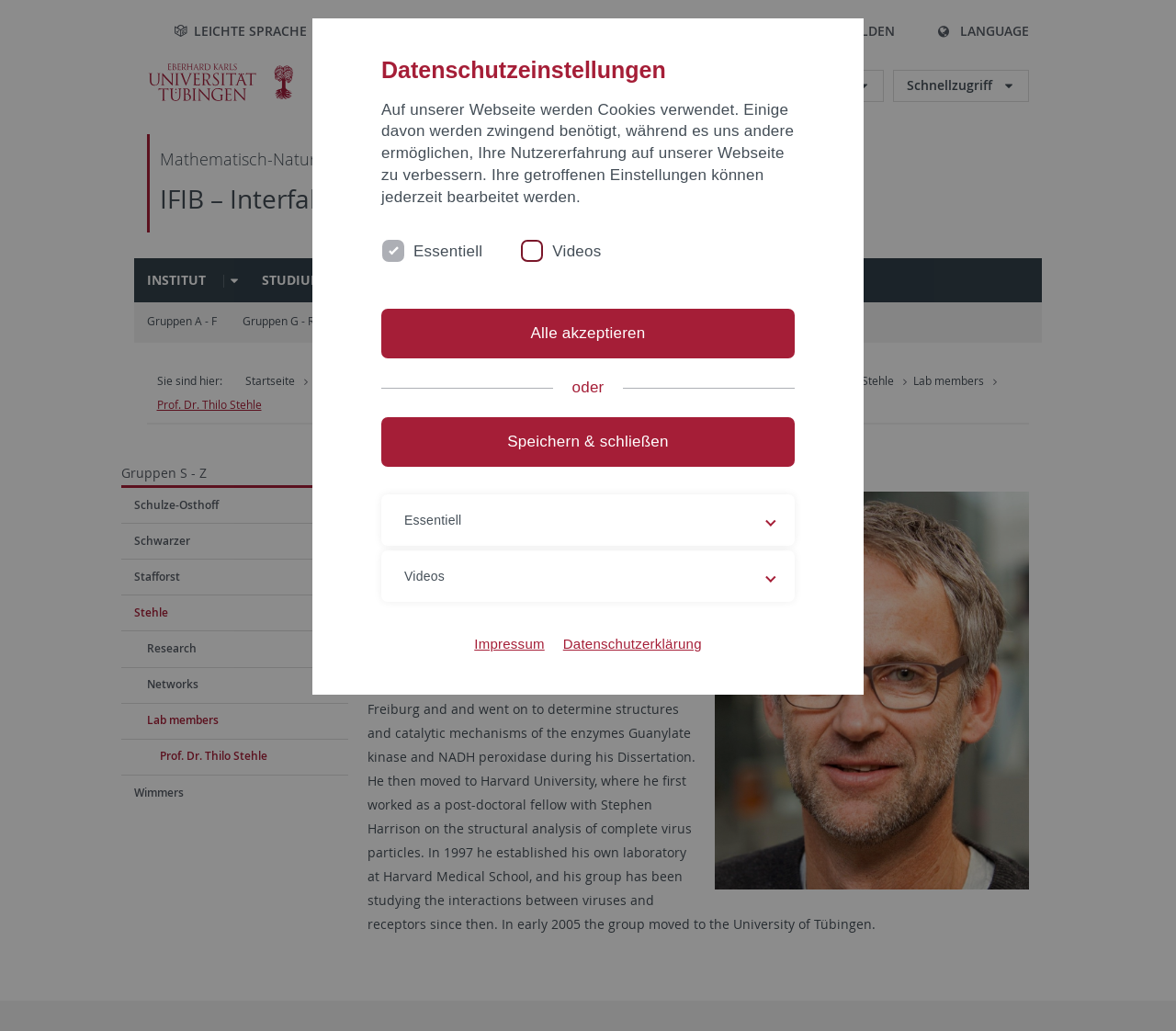Identify the bounding box coordinates of the element that should be clicked to fulfill this task: "Contact Prof. Dr. Thilo Stehle". The coordinates should be provided as four float numbers between 0 and 1, i.e., [left, top, right, bottom].

[0.348, 0.515, 0.522, 0.532]